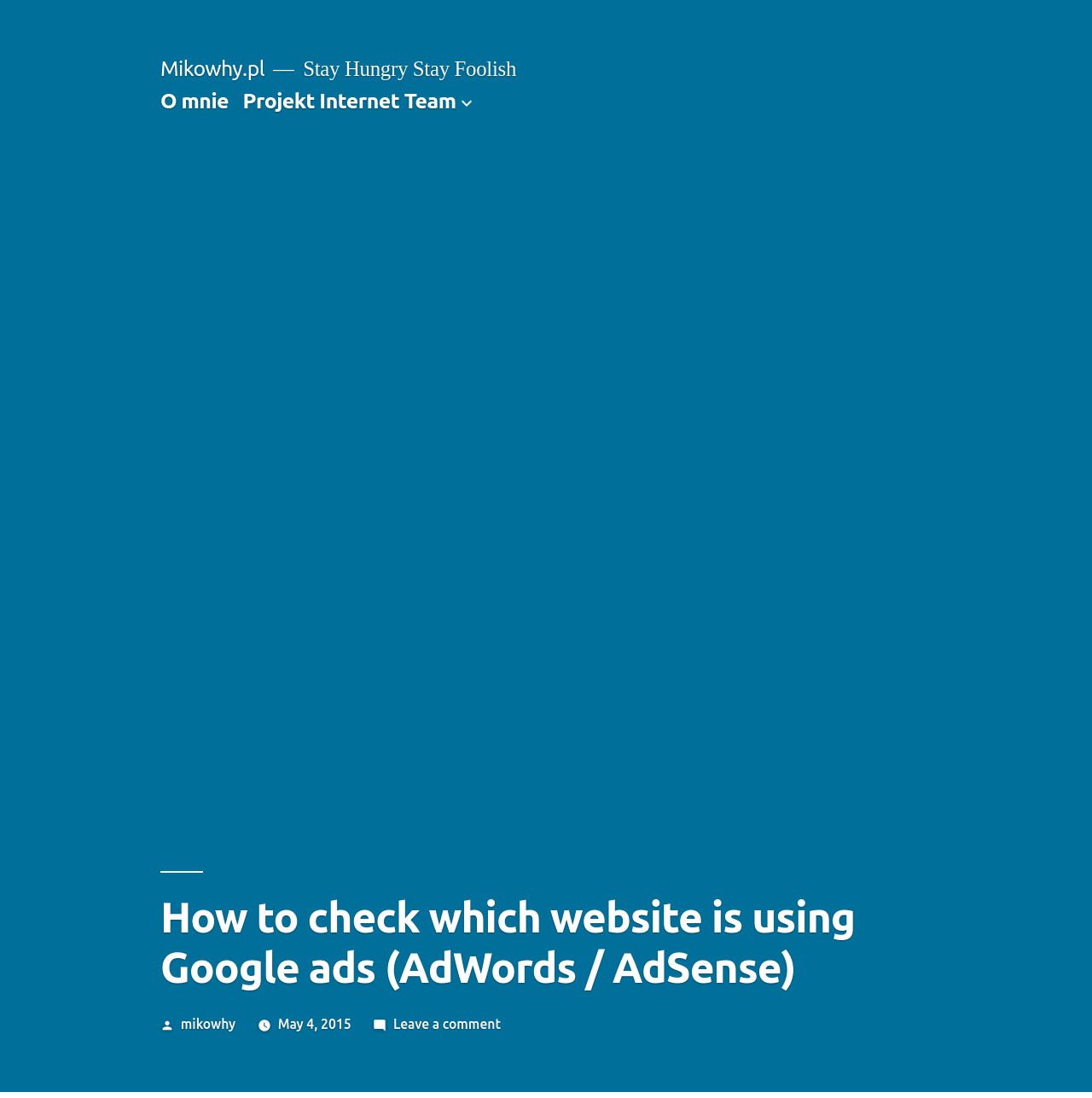Using a single word or phrase, answer the following question: 
When was the post published?

May 4, 2015